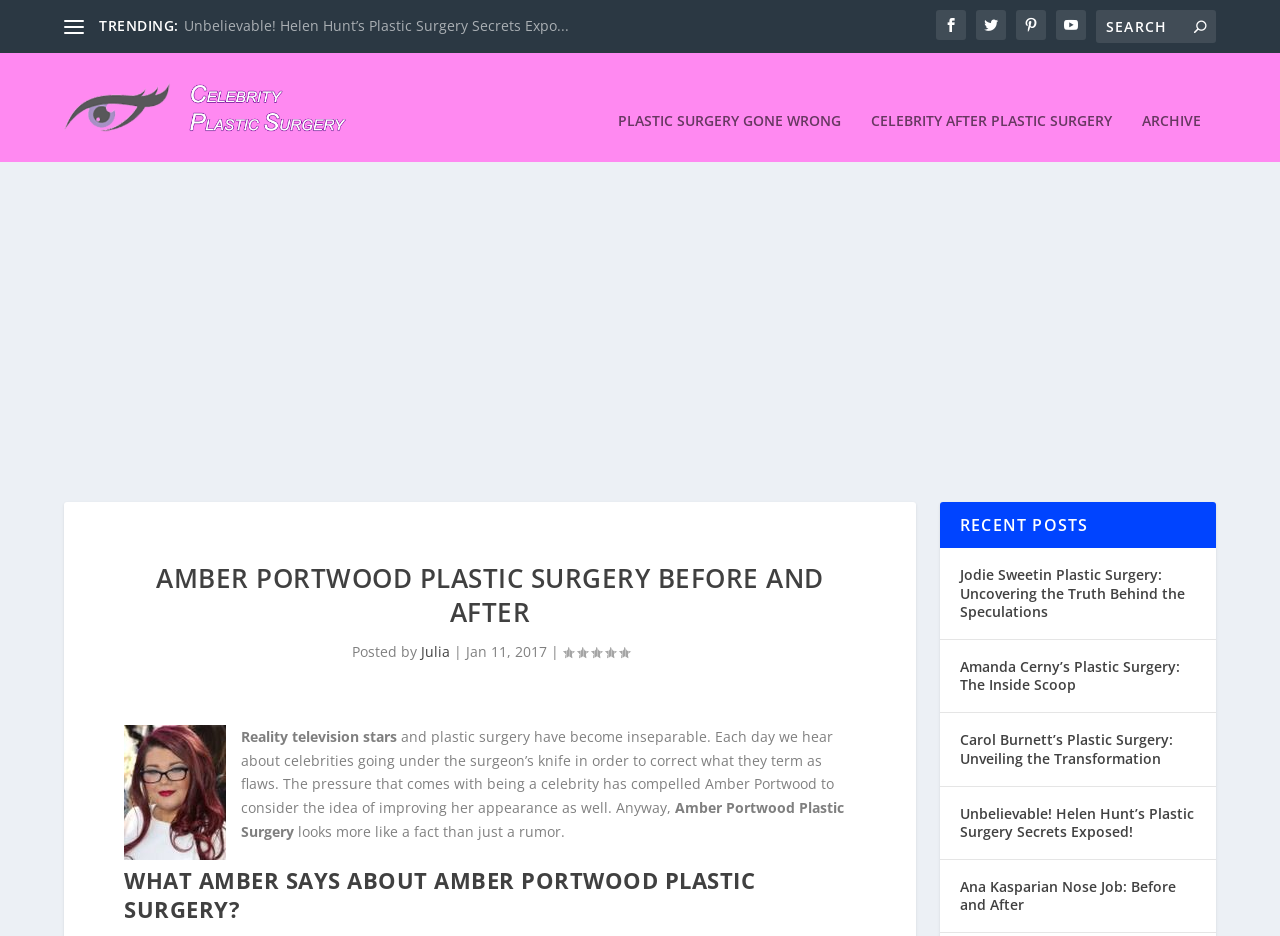Determine the bounding box coordinates of the area to click in order to meet this instruction: "View Celebrity Plastic Surgery".

[0.05, 0.069, 0.302, 0.13]